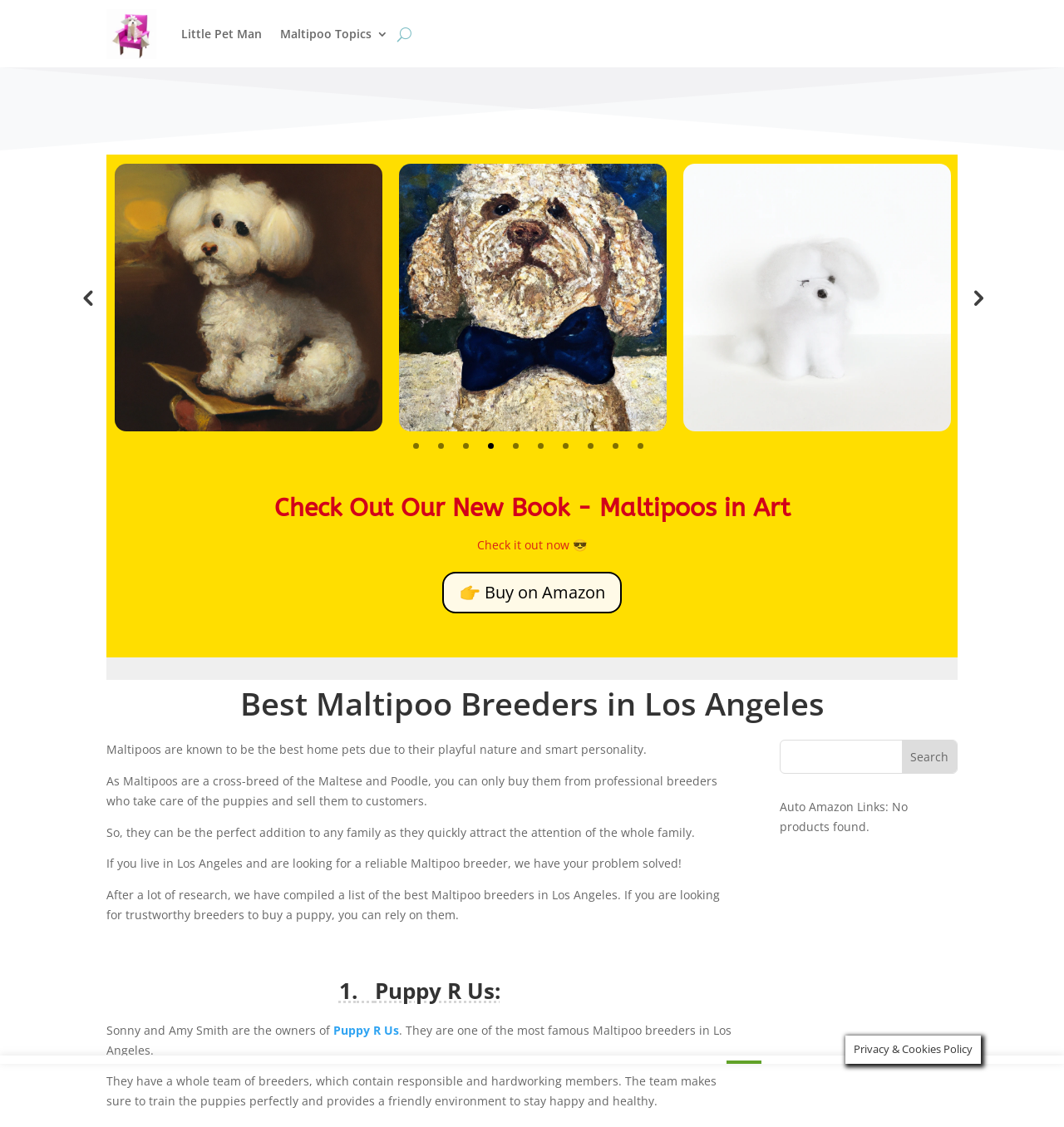Locate the bounding box coordinates of the segment that needs to be clicked to meet this instruction: "Click the 'Previous' button".

[0.068, 0.251, 0.096, 0.278]